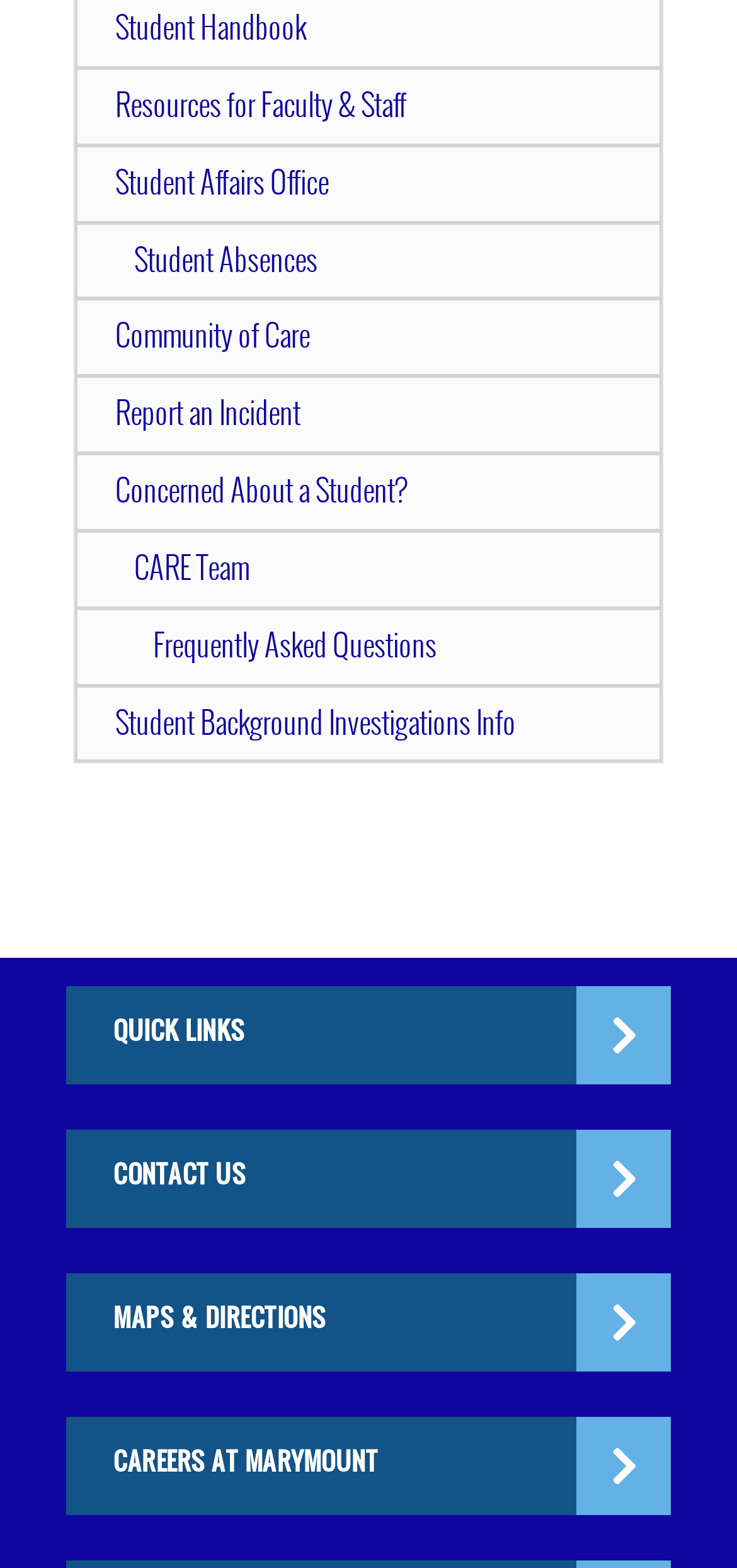Please identify the bounding box coordinates of the element's region that needs to be clicked to fulfill the following instruction: "Access quick links". The bounding box coordinates should consist of four float numbers between 0 and 1, i.e., [left, top, right, bottom].

[0.09, 0.629, 0.91, 0.692]